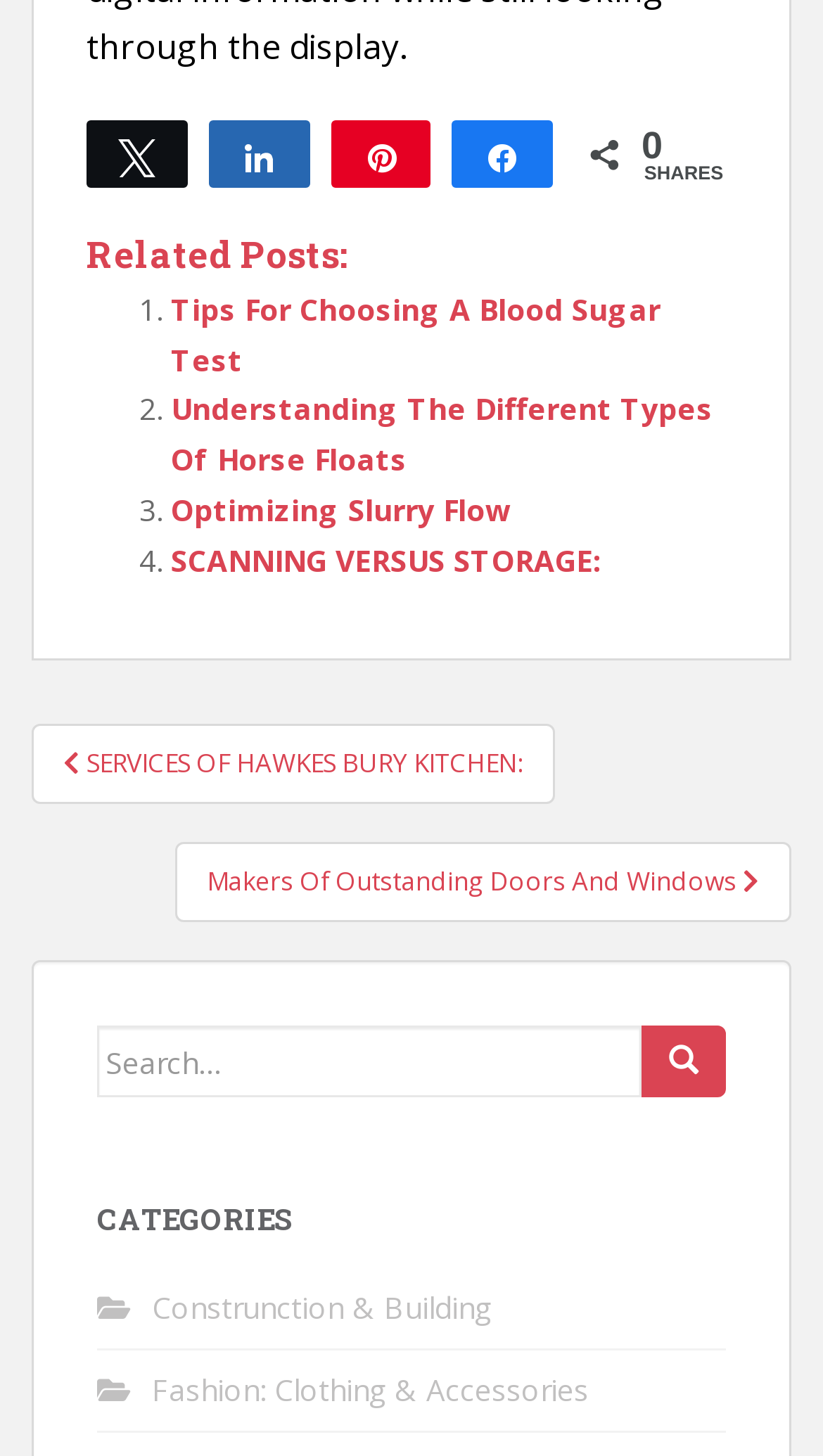Pinpoint the bounding box coordinates of the element to be clicked to execute the instruction: "Click on TERMS OF SERVICE".

None